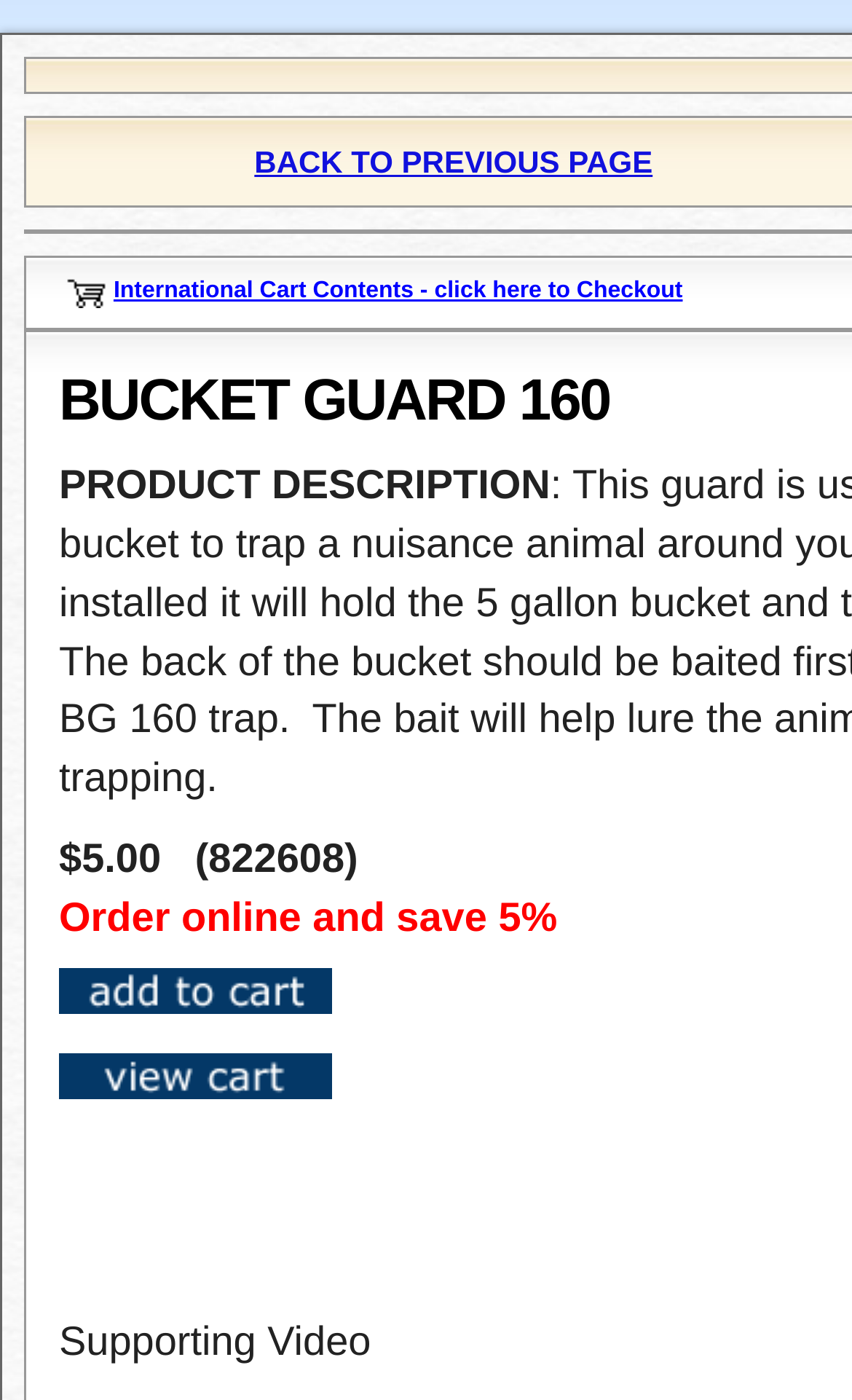Where can the user go by clicking the 'BACK TO PREVIOUS PAGE' link?
Look at the image and provide a detailed response to the question.

The link 'BACK TO PREVIOUS PAGE' is located at the top of the page and has a bounding box with coordinates [0.299, 0.103, 0.766, 0.128]. Clicking this link will likely take the user back to the previous page they were on.